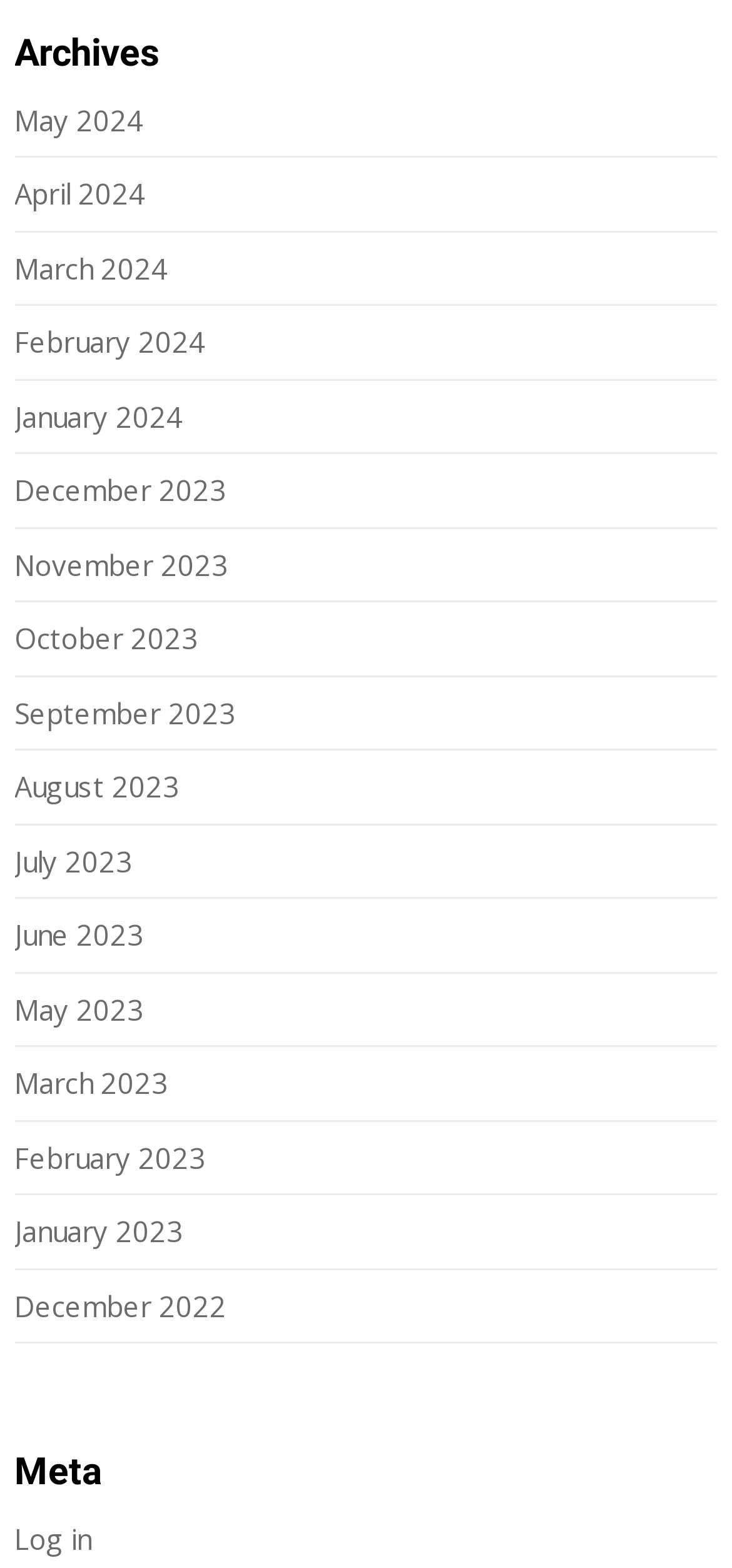Please provide a brief answer to the following inquiry using a single word or phrase:
How many headings are there?

2